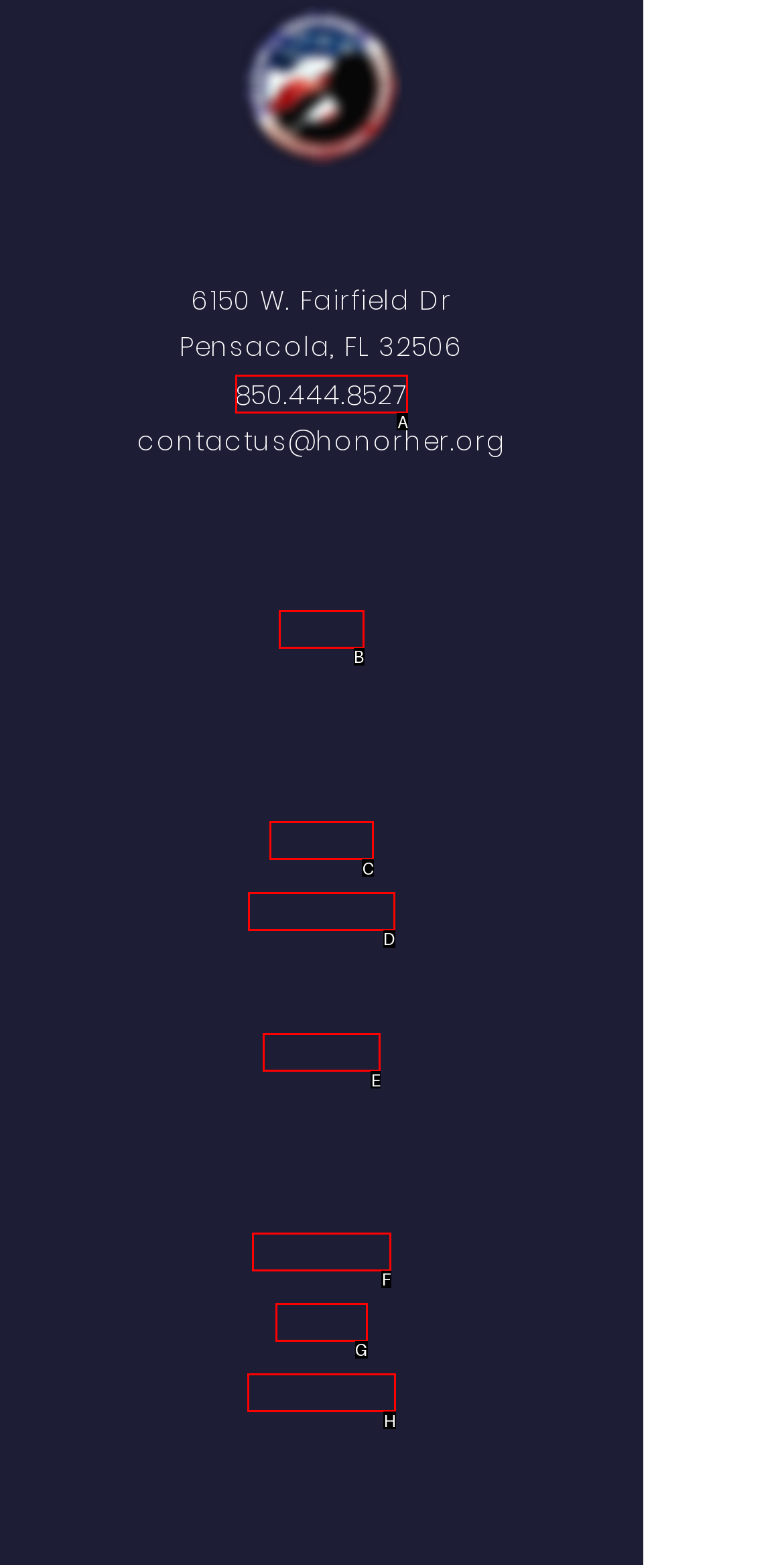Which option corresponds to the following element description: Twitter?
Please provide the letter of the correct choice.

G